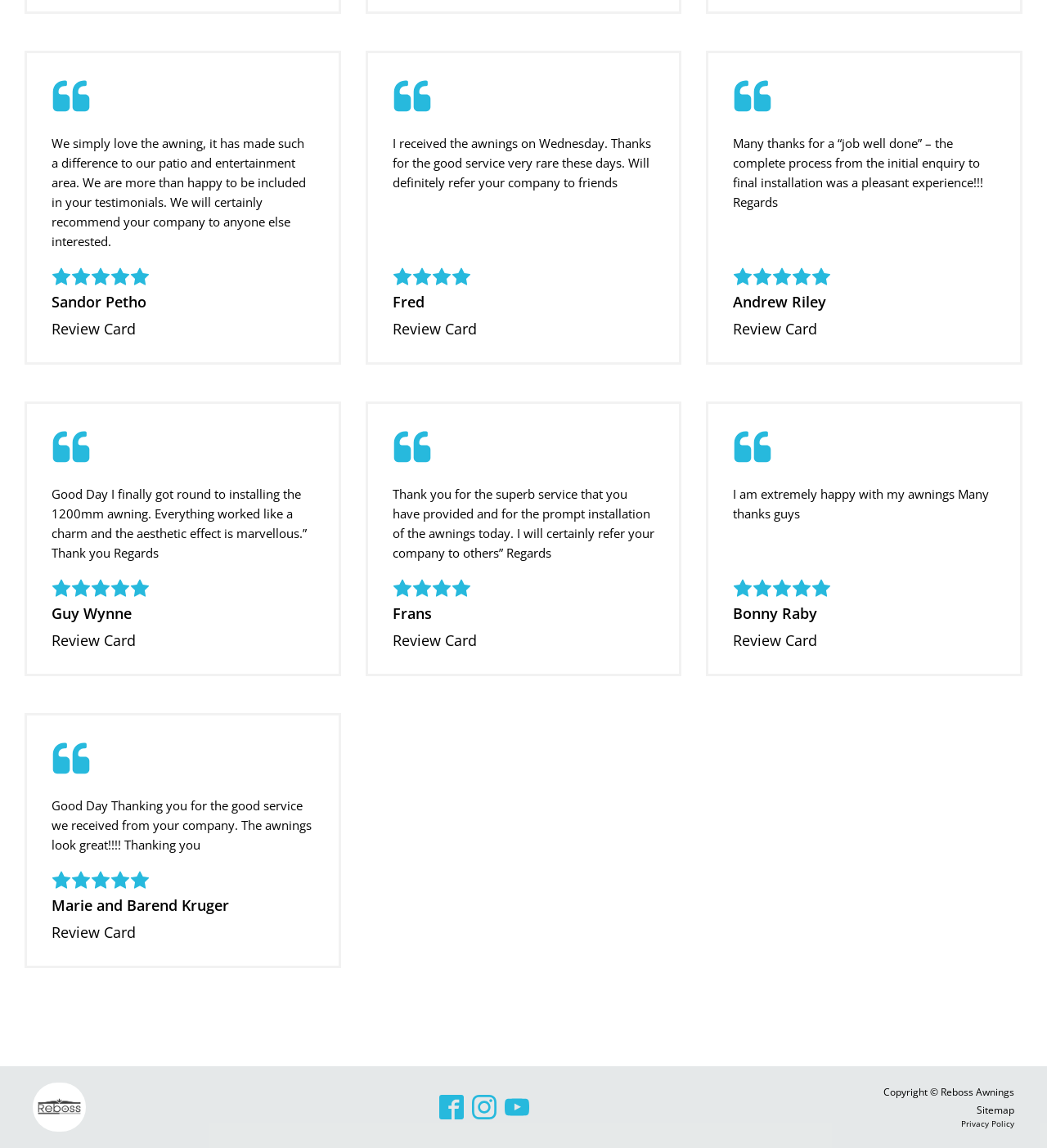Please find the bounding box coordinates (top-left x, top-left y, bottom-right x, bottom-right y) in the screenshot for the UI element described as follows: Visit our Facebook

[0.42, 0.954, 0.443, 0.975]